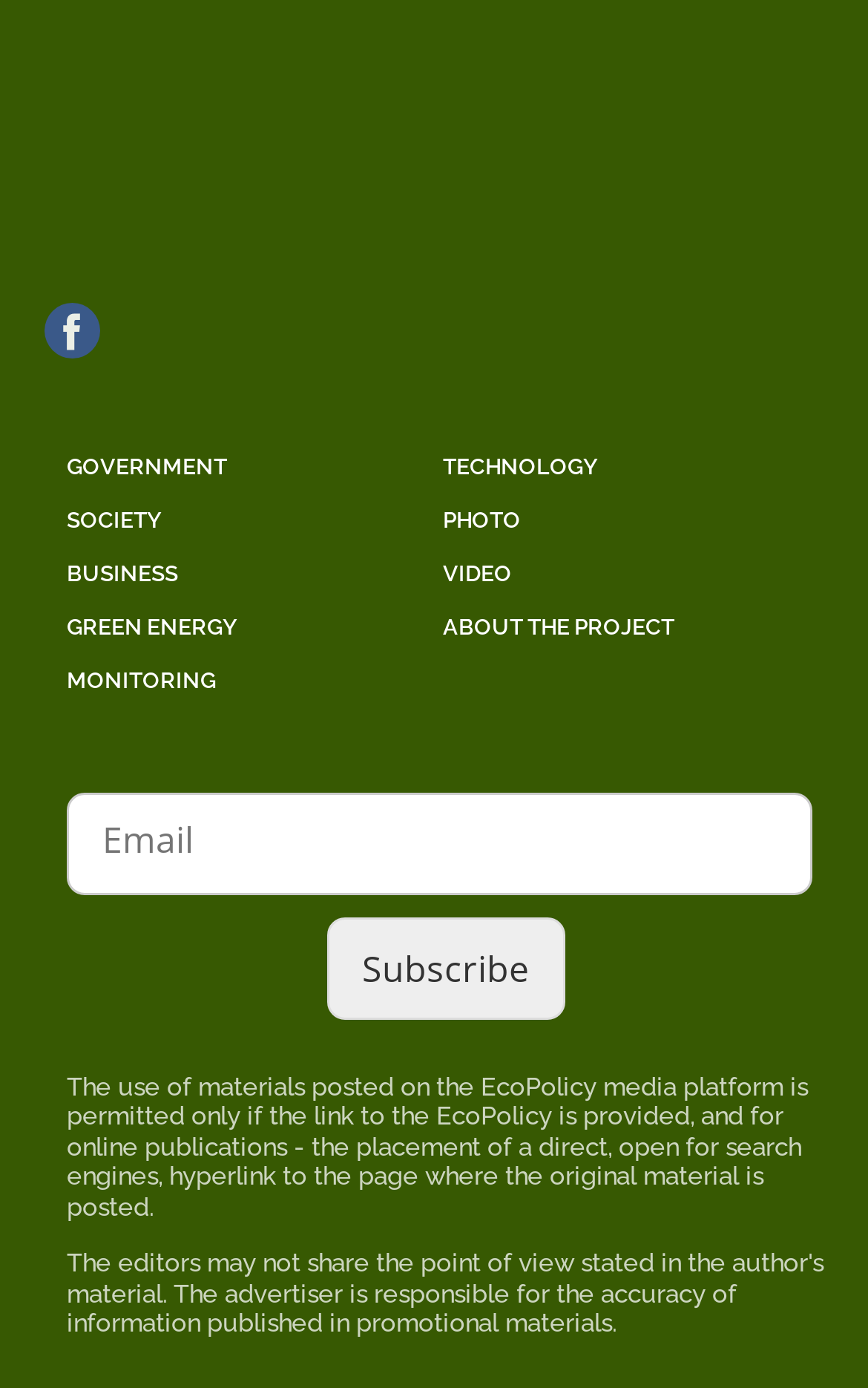Find and specify the bounding box coordinates that correspond to the clickable region for the instruction: "Visit the ABOUT THE PROJECT page".

[0.51, 0.443, 0.777, 0.46]